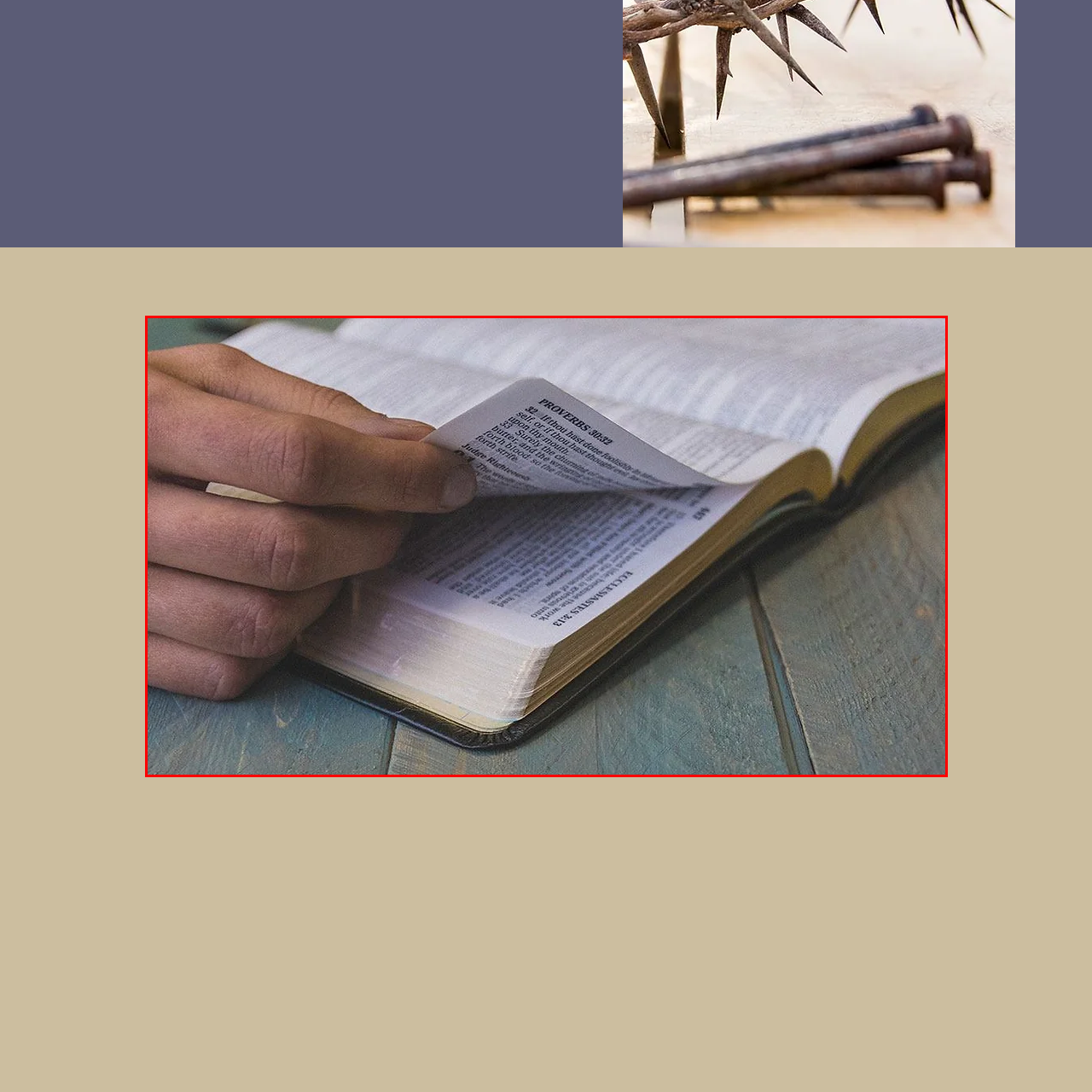Concentrate on the image highlighted by the red boundary and deliver a detailed answer to the following question, using the information from the image:
What book of the Bible is being read?

The hand is gently turning the page to reveal the text of the Book of Proverbs, which is a part of the Bible being read in the image.